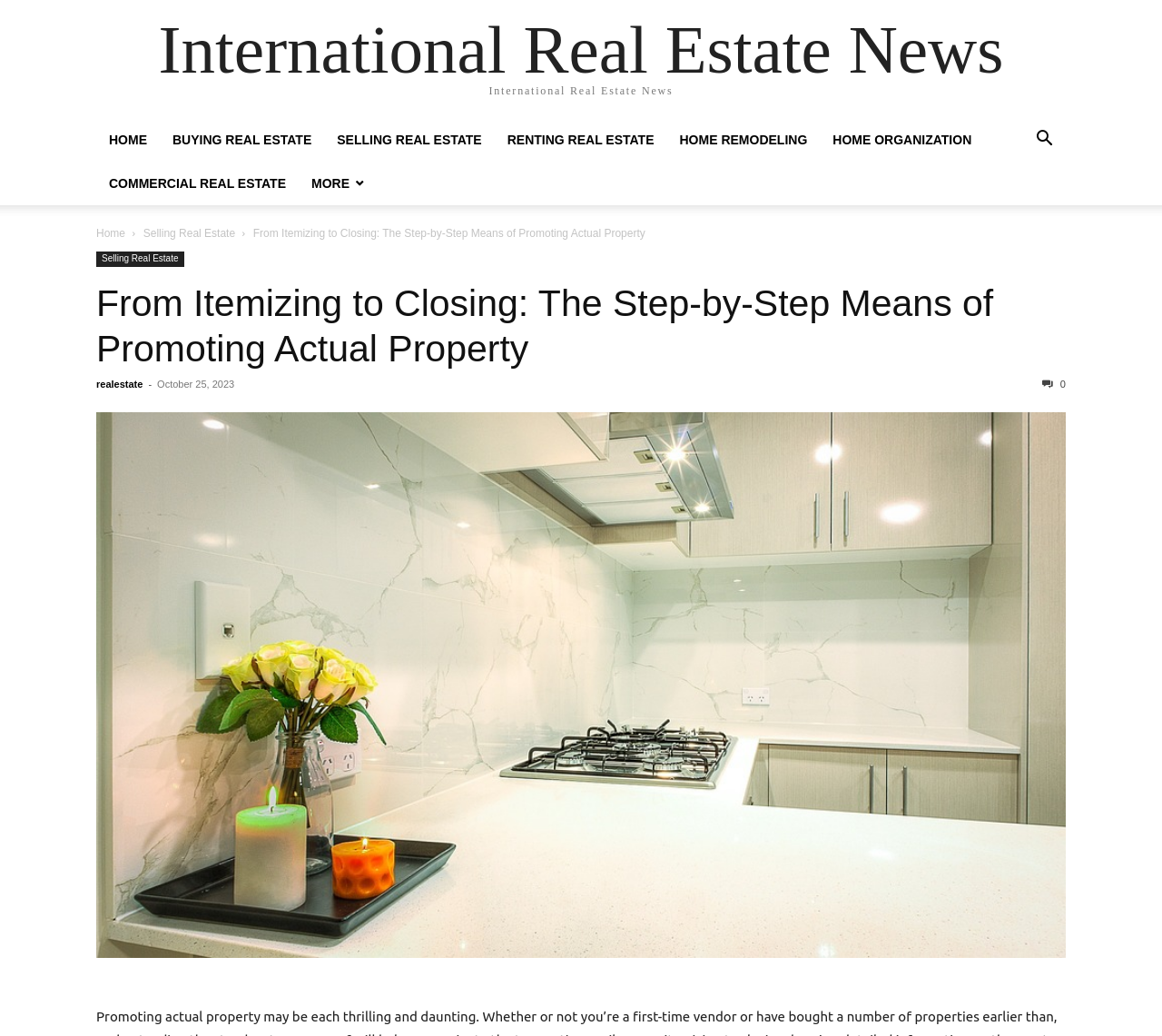Give a one-word or short phrase answer to the question: 
What is the date mentioned on this webpage?

October 25, 2023